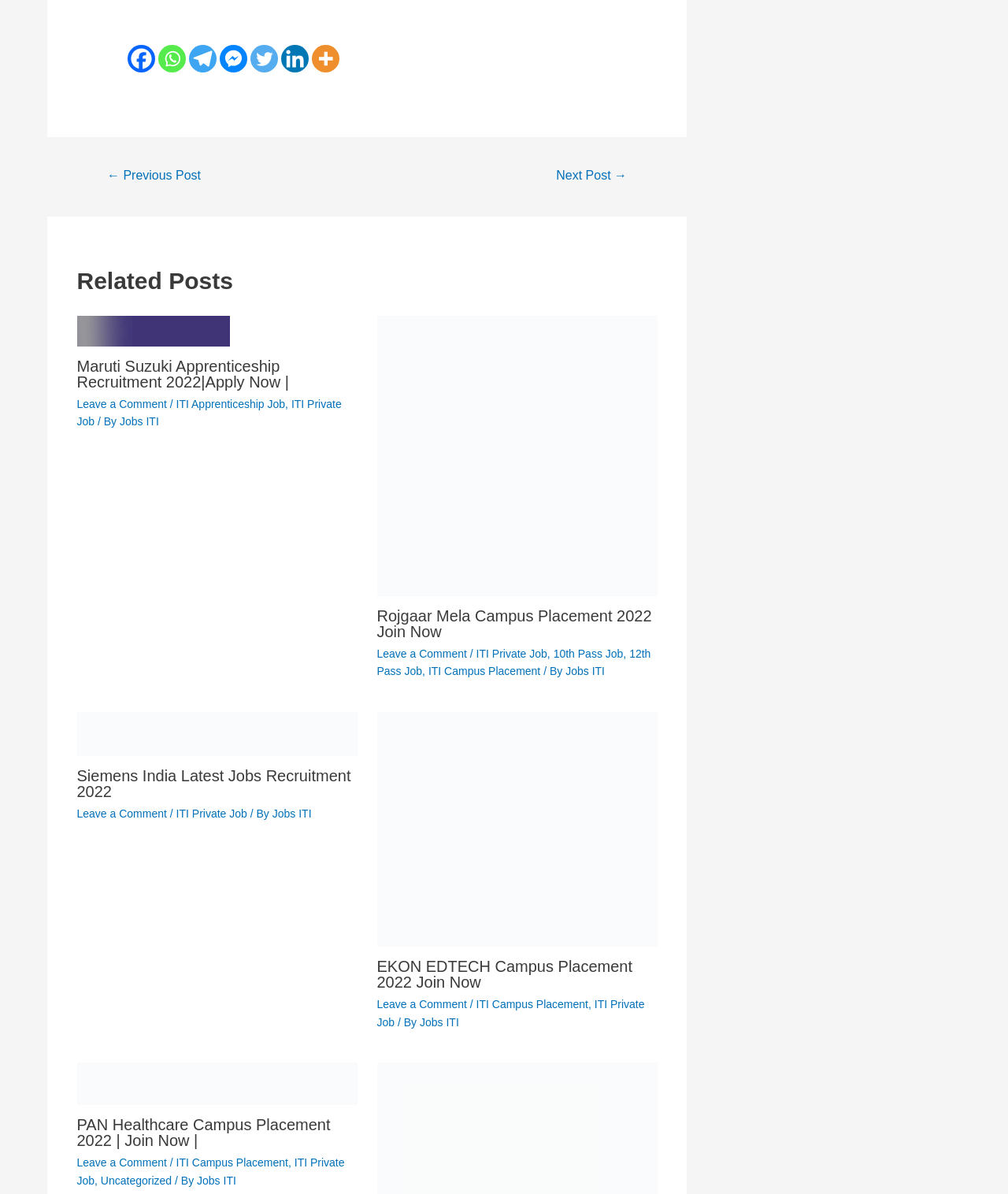Determine the bounding box coordinates for the clickable element required to fulfill the instruction: "Leave a comment on Rojgaar Mela Campus Placement 2022 Join Now". Provide the coordinates as four float numbers between 0 and 1, i.e., [left, top, right, bottom].

[0.374, 0.542, 0.463, 0.553]